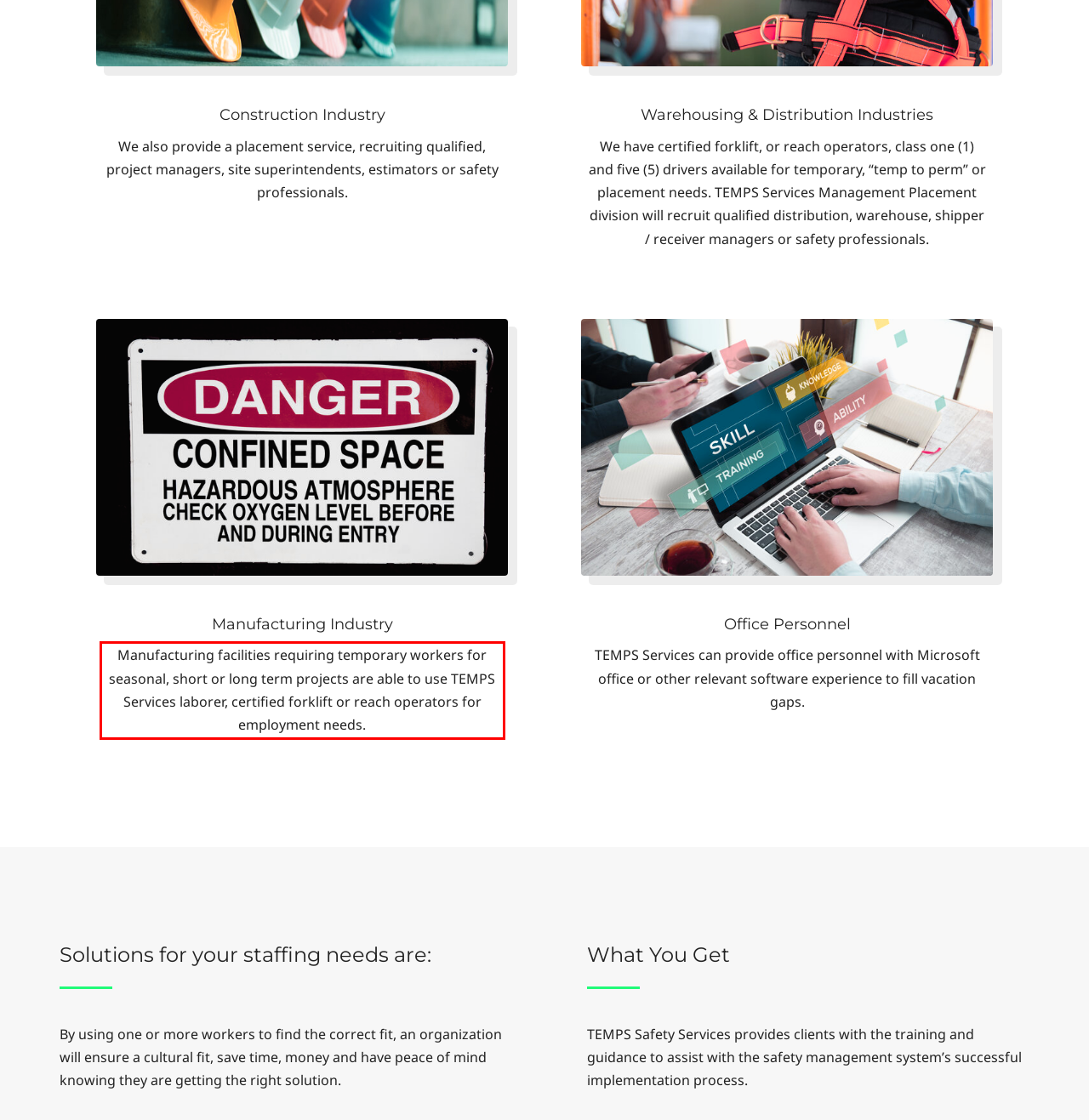You are presented with a screenshot containing a red rectangle. Extract the text found inside this red bounding box.

Manufacturing facilities requiring temporary workers for seasonal, short or long term projects are able to use TEMPS Services laborer, certified forklift or reach operators for employment needs.